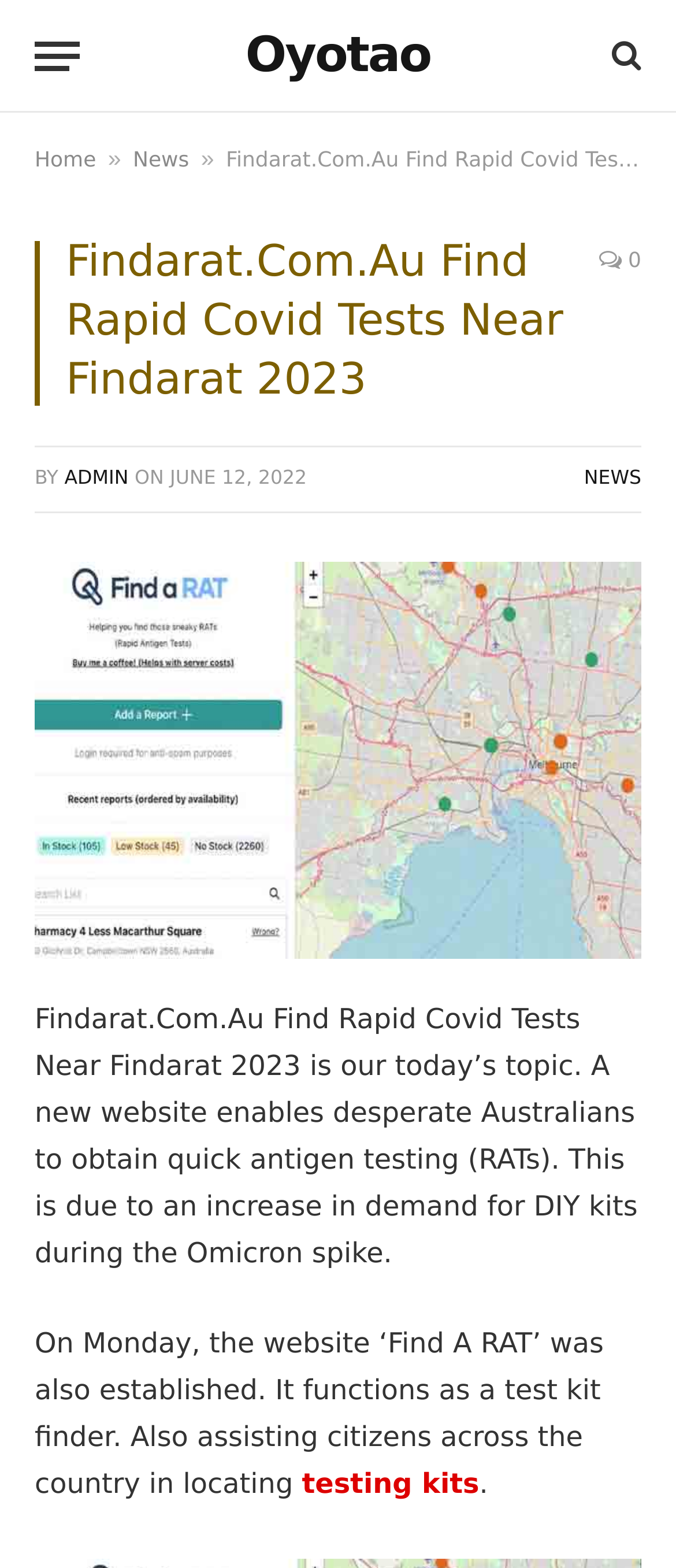What is the purpose of the website?
Please provide a detailed answer to the question.

Based on the webpage content, it appears that the website is designed to help Australians find rapid Covid tests, specifically antigen testing (RATs), which is evident from the text 'A new website enables desperate Australians to obtain quick antigen testing (RATs).'